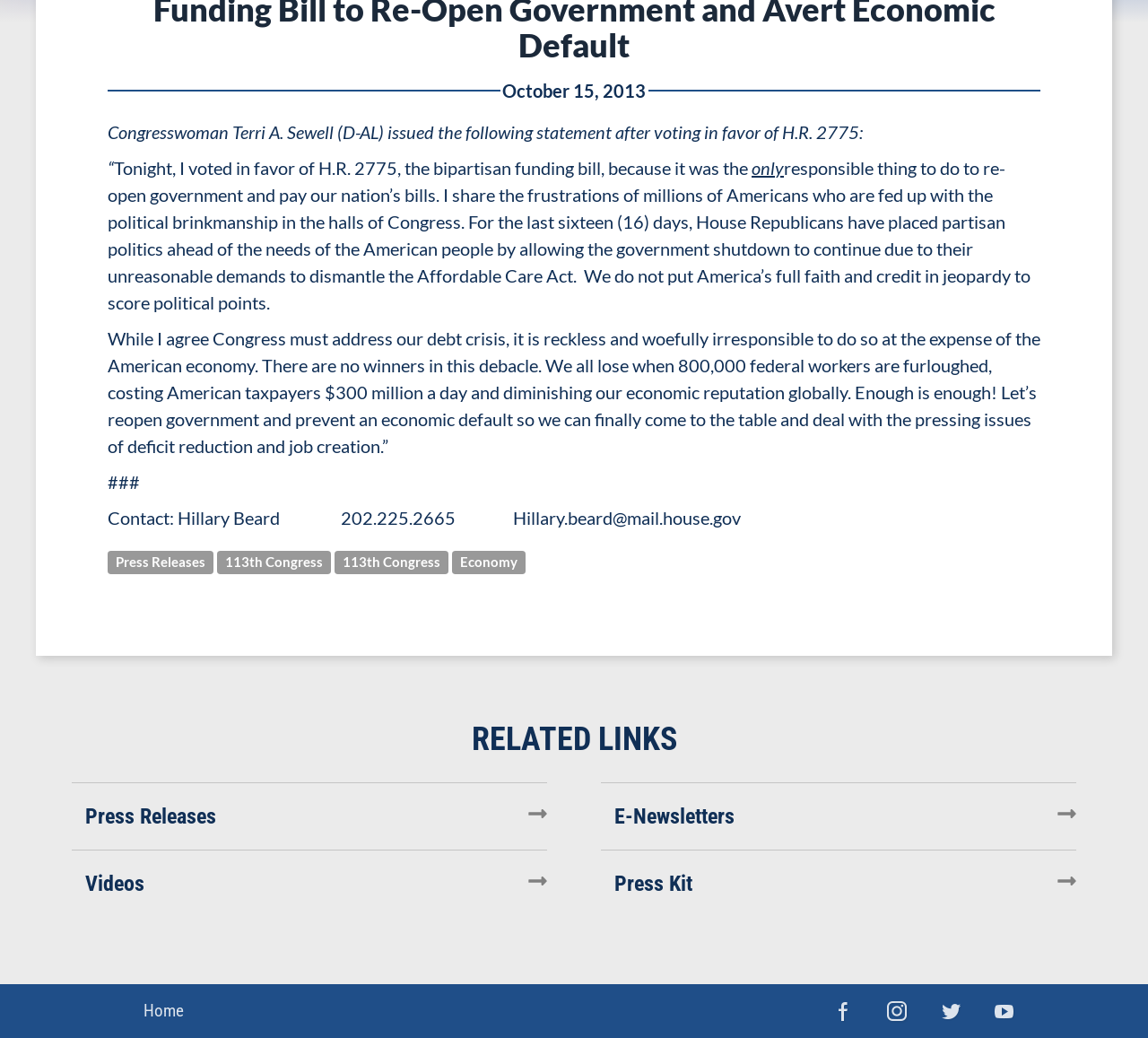Please find the bounding box for the following UI element description. Provide the coordinates in (top-left x, top-left y, bottom-right x, bottom-right y) format, with values between 0 and 1: smrtPhone Pricing

None